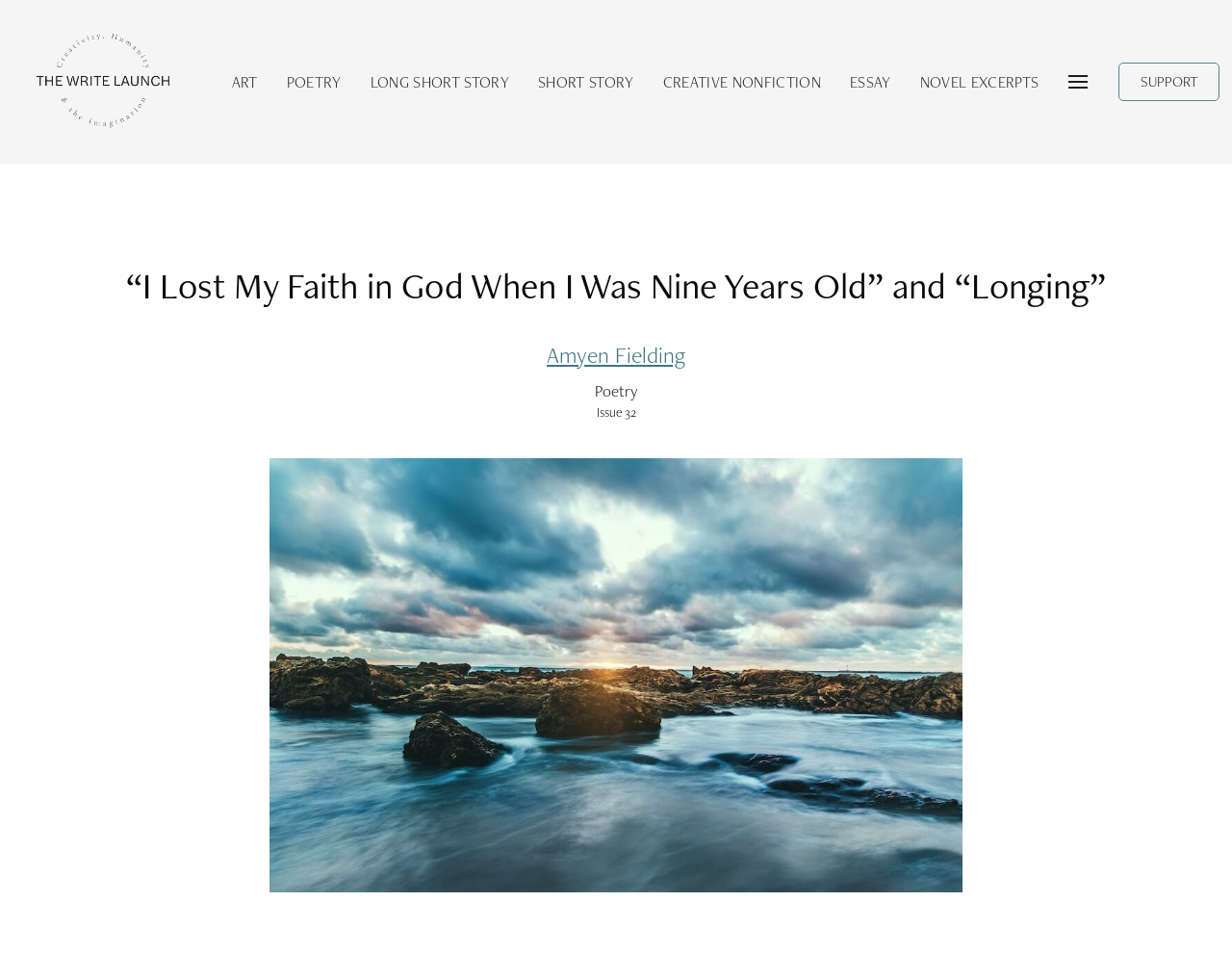Show me the bounding box coordinates of the clickable region to achieve the task as per the instruction: "View the 'POETRY' section".

[0.229, 0.073, 0.281, 0.099]